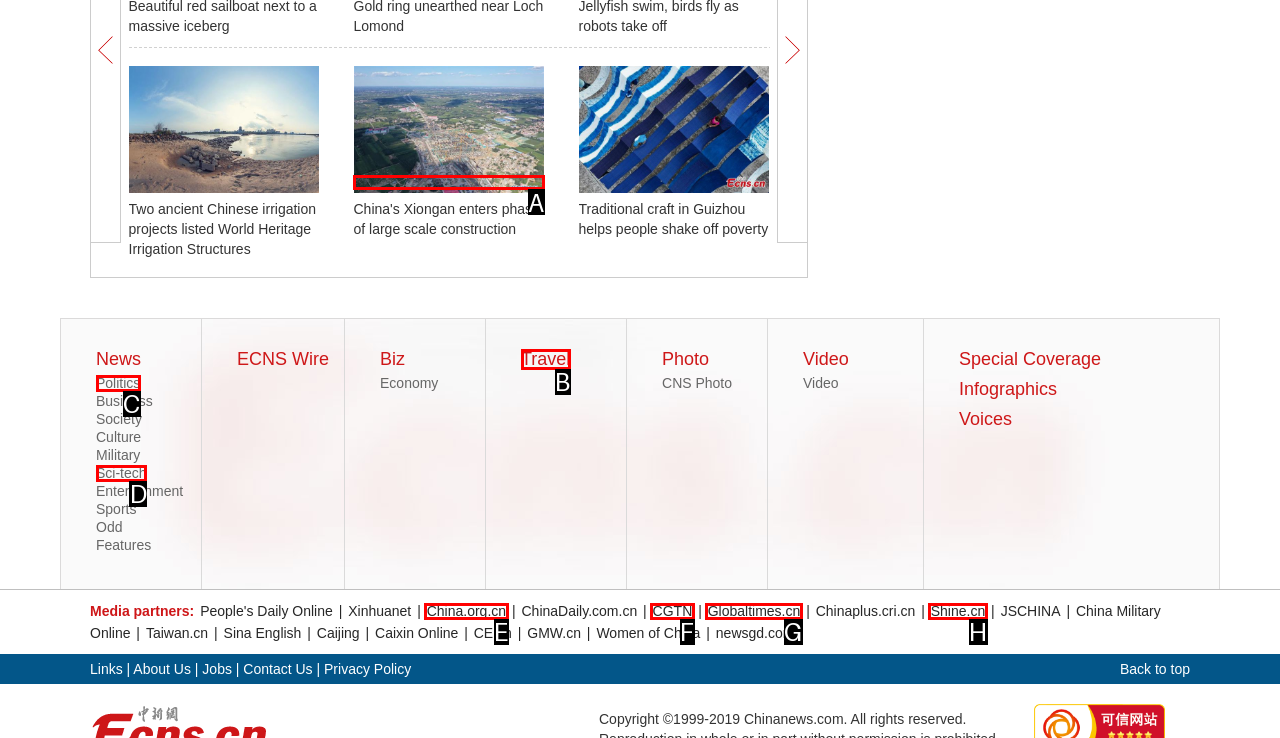Specify the letter of the UI element that should be clicked to achieve the following: View the article 'China's Xiongan enters phase of large scale construction'
Provide the corresponding letter from the choices given.

A